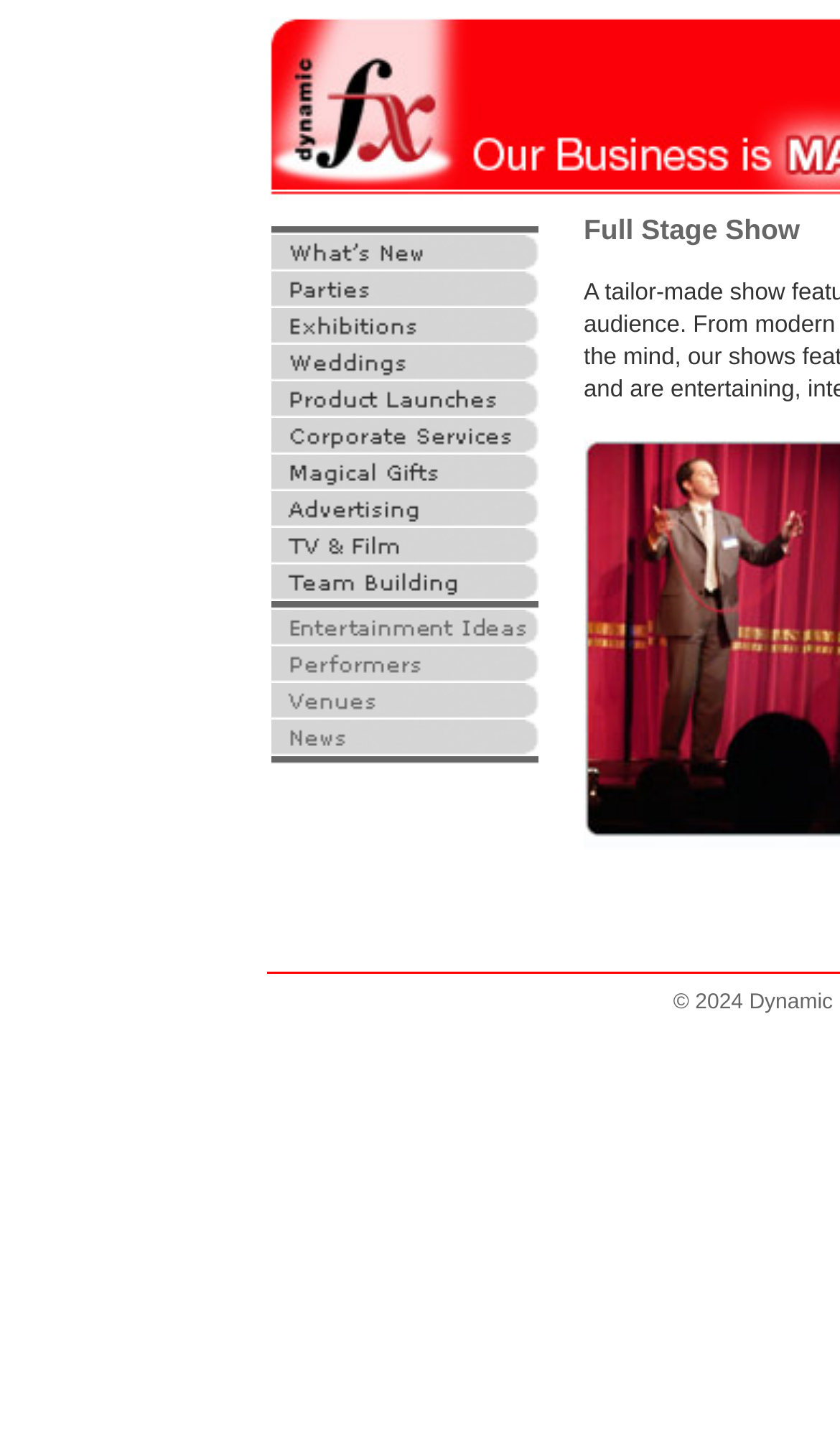Provide the bounding box coordinates of the section that needs to be clicked to accomplish the following instruction: "explore the fifth magic show option."

[0.323, 0.298, 0.641, 0.323]